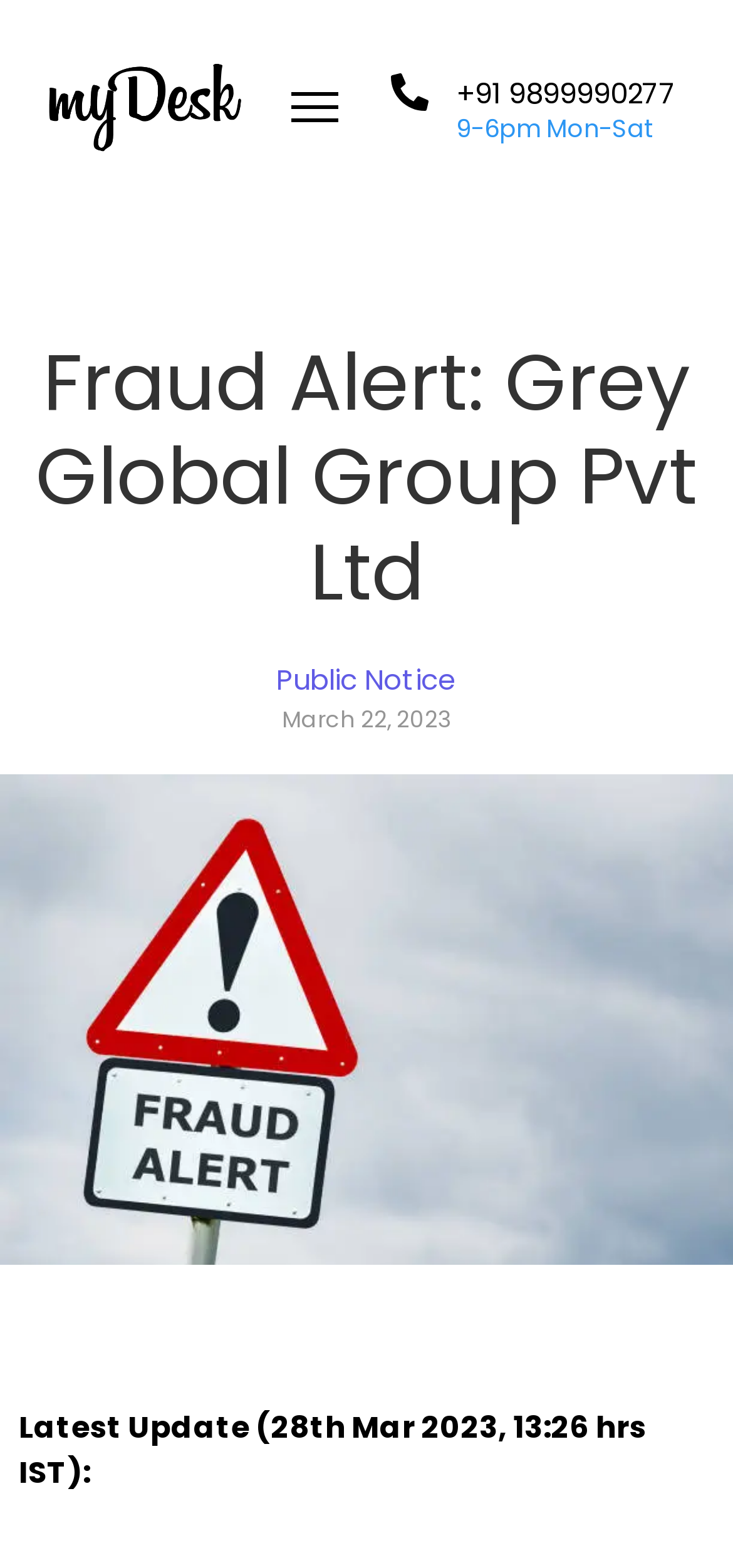What is the phone number provided?
Refer to the image and respond with a one-word or short-phrase answer.

+91 9899990277